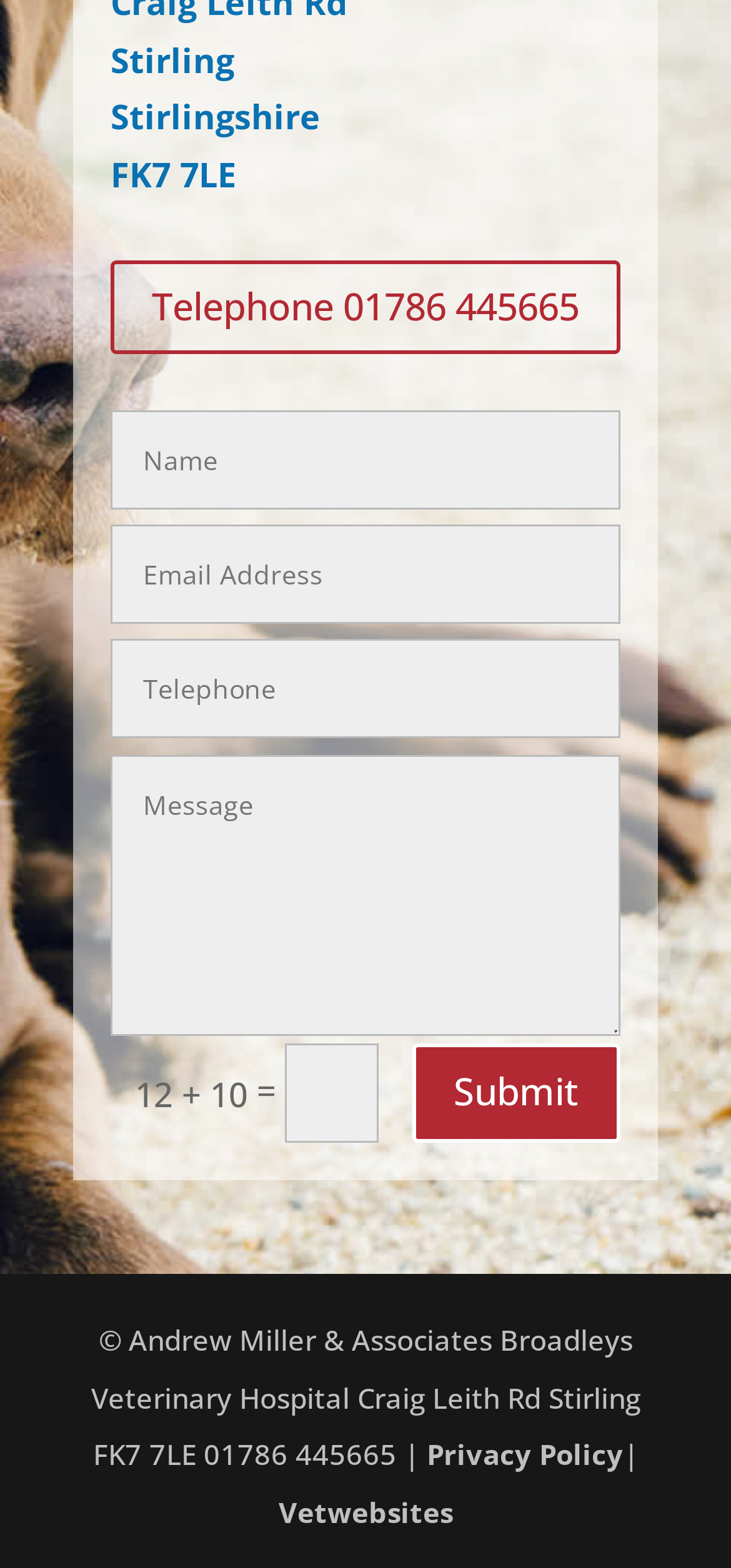Respond to the question below with a single word or phrase:
What is the phone number of Broadleys Veterinary Hospital?

01786 445665